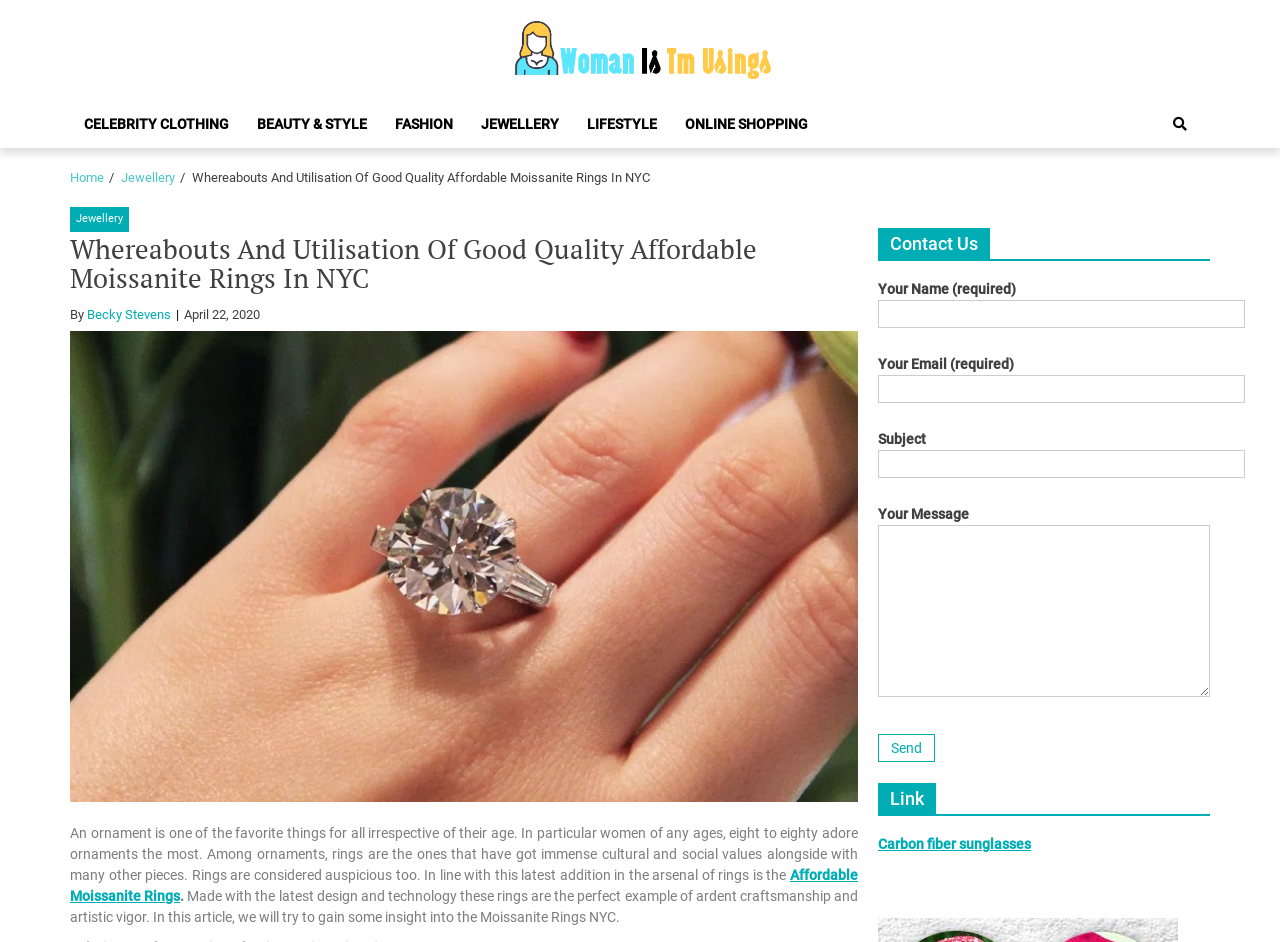Based on the element description Carbon fiber sunglasses, identify the bounding box of the UI element in the given webpage screenshot. The coordinates should be in the format (top-left x, top-left y, bottom-right x, bottom-right y) and must be between 0 and 1.

[0.686, 0.888, 0.805, 0.905]